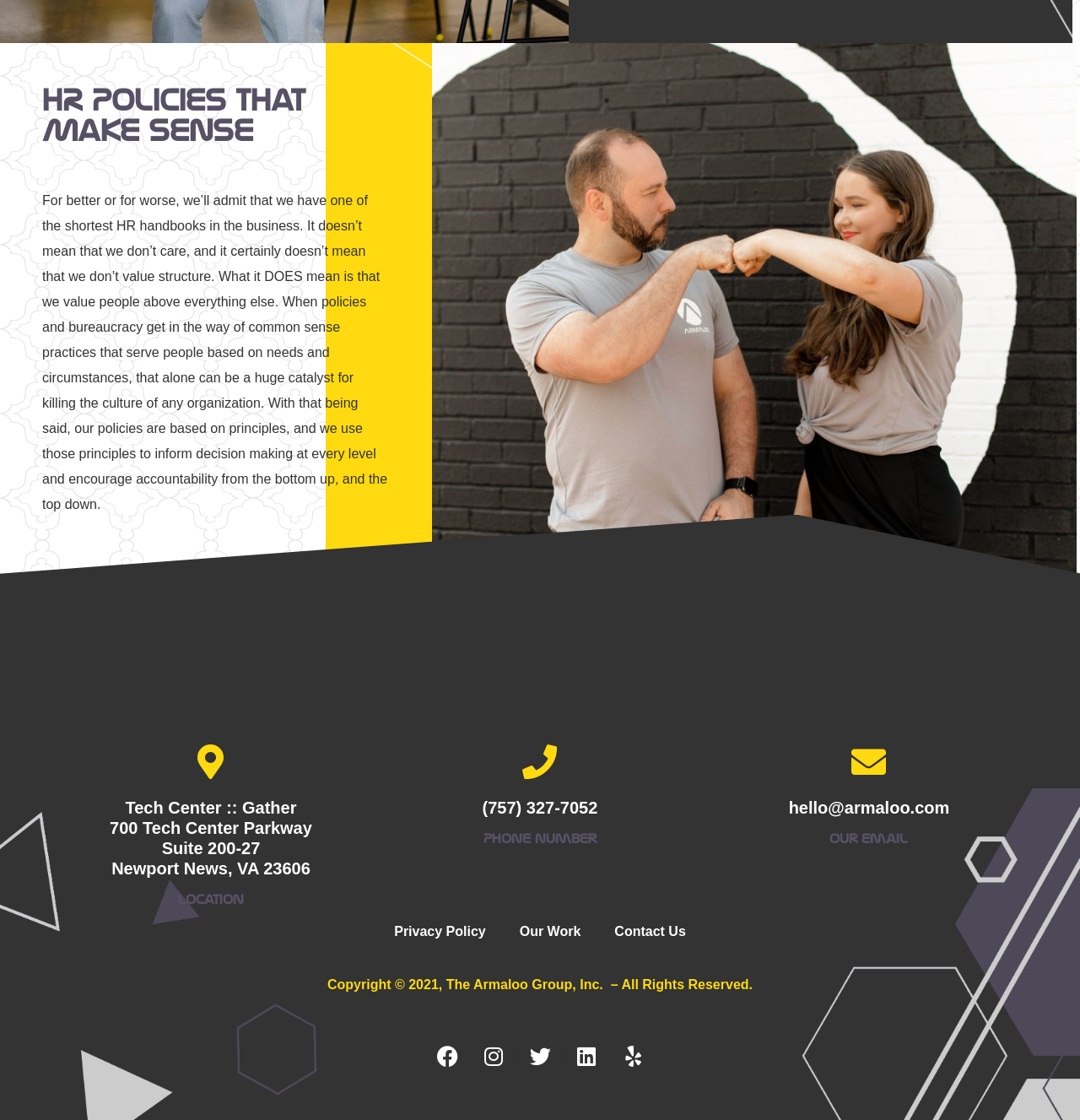Could you indicate the bounding box coordinates of the region to click in order to complete this instruction: "View our work".

[0.465, 0.815, 0.553, 0.849]